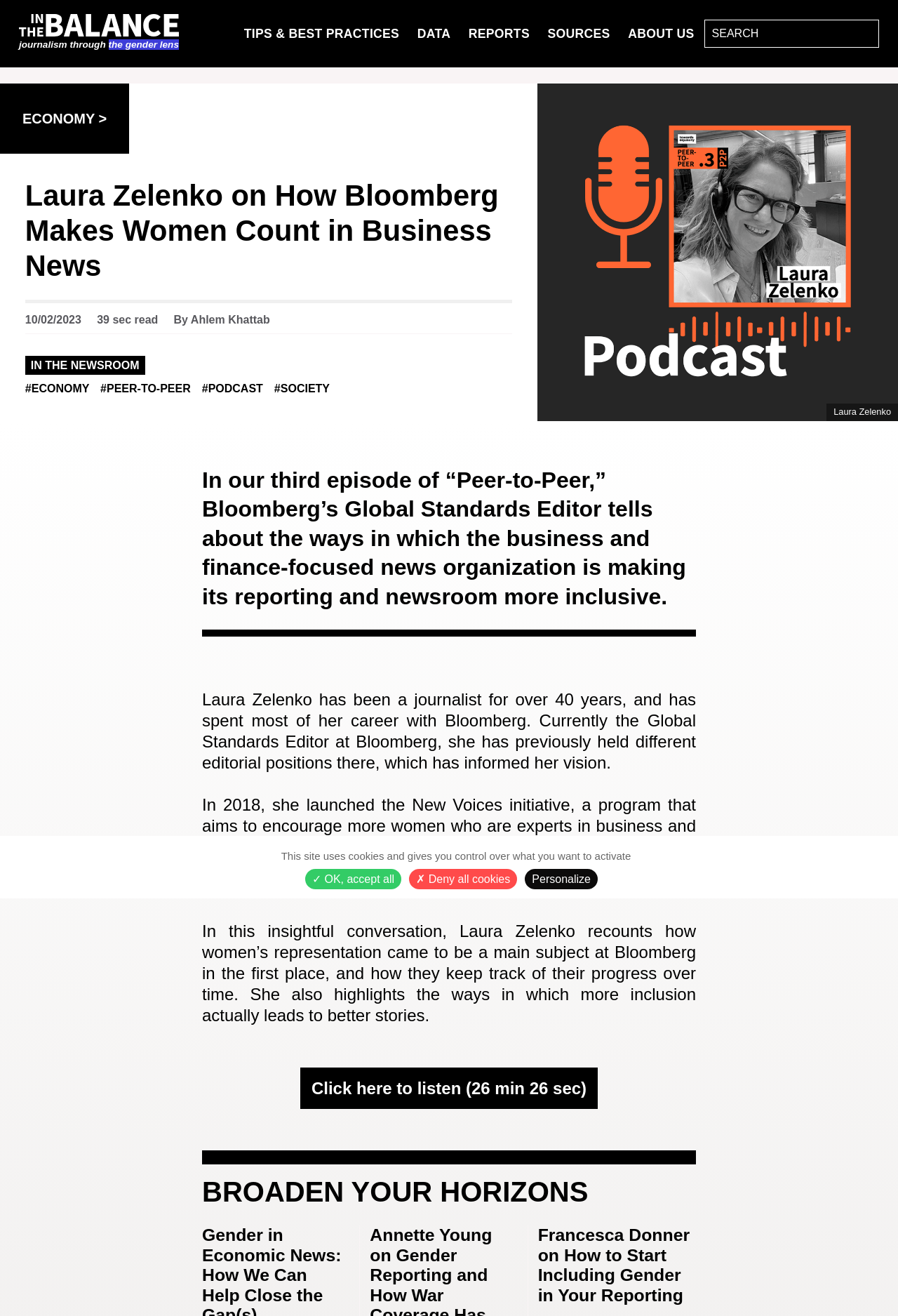Using the information shown in the image, answer the question with as much detail as possible: What is the name of the initiative launched by Laura Zelenko?

I found the answer by looking at the text 'In 2018, she launched the New Voices initiative, a program that aims to encourage more women who are experts in business and finance to share their expertise in the news.' which indicates that the initiative is called 'New Voices'.